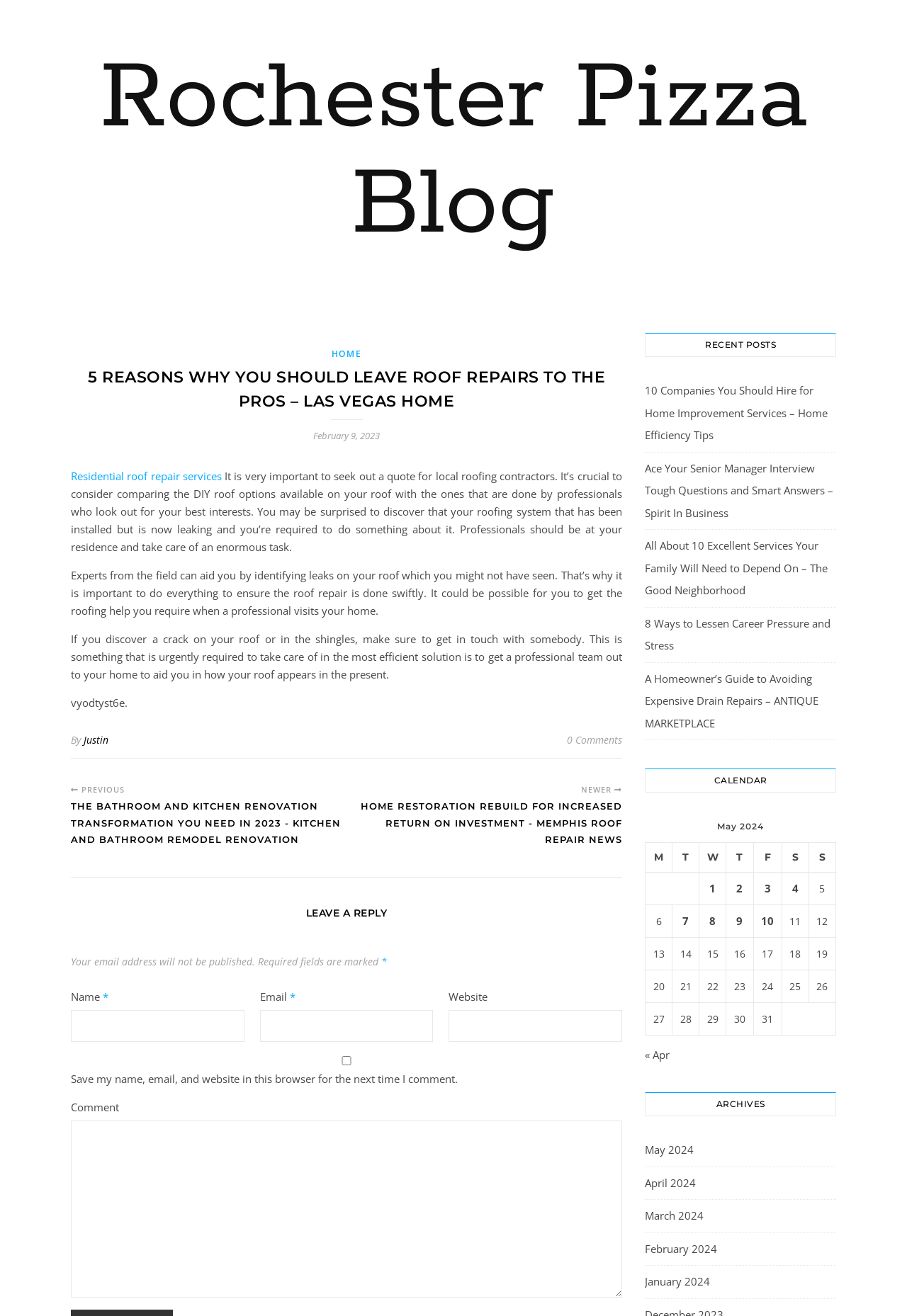Specify the bounding box coordinates of the area to click in order to execute this command: 'Read the article '5 REASONS WHY YOU SHOULD LEAVE ROOF REPAIRS TO THE PROS – LAS VEGAS HOME''. The coordinates should consist of four float numbers ranging from 0 to 1, and should be formatted as [left, top, right, bottom].

[0.078, 0.278, 0.686, 0.314]